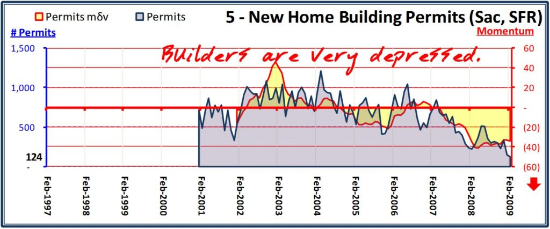Offer a detailed explanation of the image's components.

This image illustrates trends in new home building permits in Sacramento, specifically for single-family residences (SFR) from February 1997 to February 2009. The chart features two distinct lines: one depicting the number of building permits issued (in red) and the other showing a moving average (in blue). 

The graph highlights a significant decline in permit issuance over time, with a marked downturn particularly noticeable towards the end of the depicted period. The background is shaded in yellow and grey, indicating different phases of market activity.

Prominently written across the chart is the phrase "Builders are very depressed," underscoring the sentiment in the construction industry during this period. The accompanying momentum indicators hint at a concerning downward trend, reflecting the diminished confidence among builders as the market struggles. The x-axis represents time, while the y-axis quantifies the number of permits, encapsulating the challenging economic climate for home construction in Sacramento during the late 2000s.